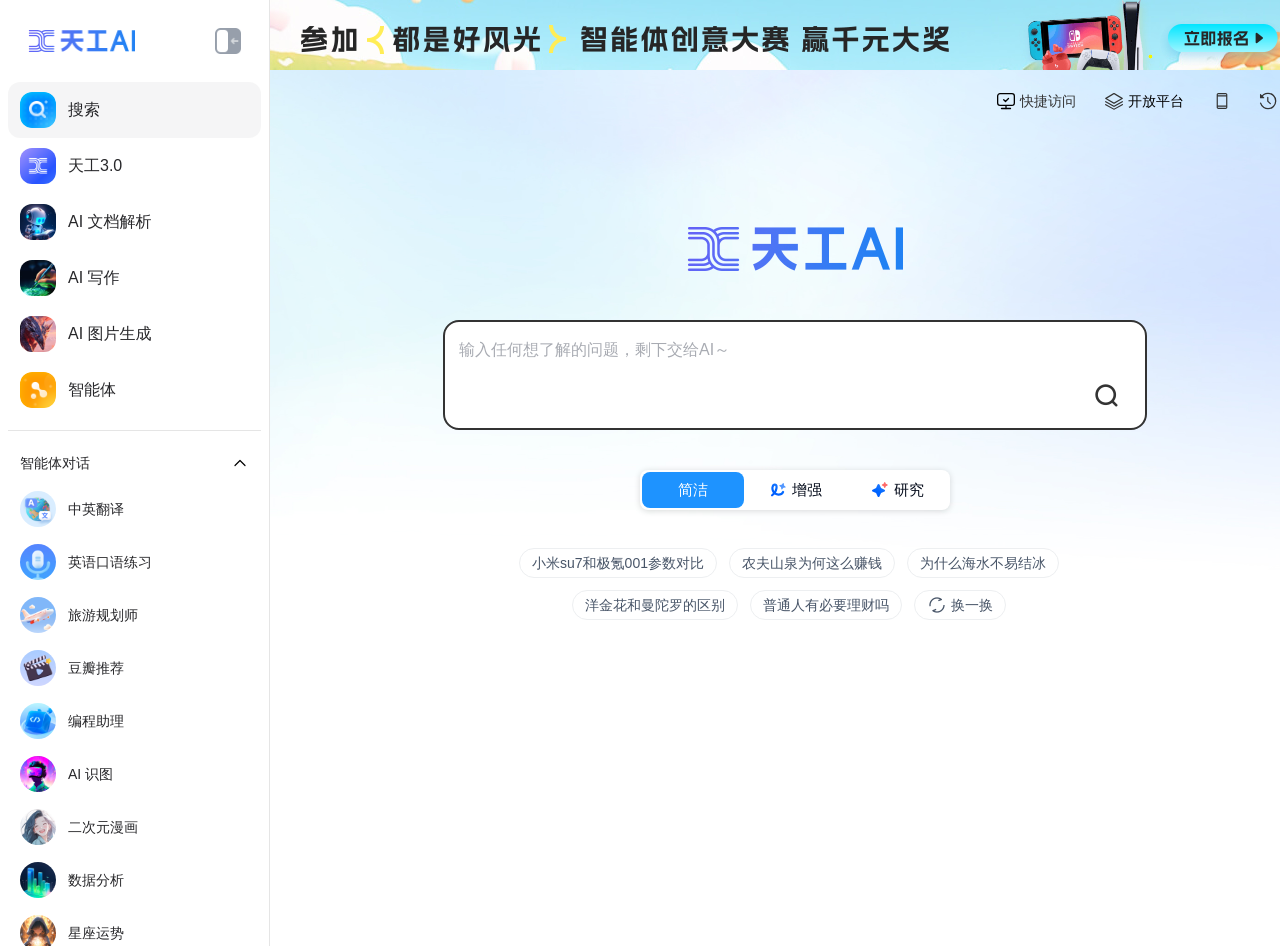Create an elaborate caption that covers all aspects of the webpage.

This webpage is about a conversational AI assistant called "天工" (Tian Gong) that can search, chat, write, and draw. The page is divided into several sections. At the top, there are two small images and three links: "搜索" (Search), "天工3.0" (Tian Gong 3.0), and "AI 文档解析" (AI Document Analysis).

Below the links, there is a section with several static text elements, including "智能体对话" (Intelligent Dialogue), "中英翻译" (Chinese-English Translation), "英语口语练习" (English Speaking Practice), and others. These text elements are arranged in a vertical list.

To the right of the list, there is an image and a static text element "快捷访问" (Quick Access). Below this, there are three more images and two static text elements: "开放平台" (Open Platform) and "输入任何想了解的问题，剩下交给AI～" (Enter any question you want to know, and let AI handle the rest).

In the middle of the page, there is a large text box where users can input their questions. Above the text box, there are three static text elements: "简洁" (Simple), "增强" (Enhanced), and "研究" (Research). Each of these elements is accompanied by a small image.

At the bottom of the page, there are several static text elements that appear to be article titles or questions, such as "小米su7和极氪001参数对比" (Comparison of Xiaomi Su7 and Ji Kui 001 Parameters), "农夫山泉为何这么赚钱" (Why is Nongfu Spring so profitable), and "为什么海水不易结冰" (Why seawater is not easy to freeze). There is also a "换一换" (Change) button at the bottom right corner of the page.